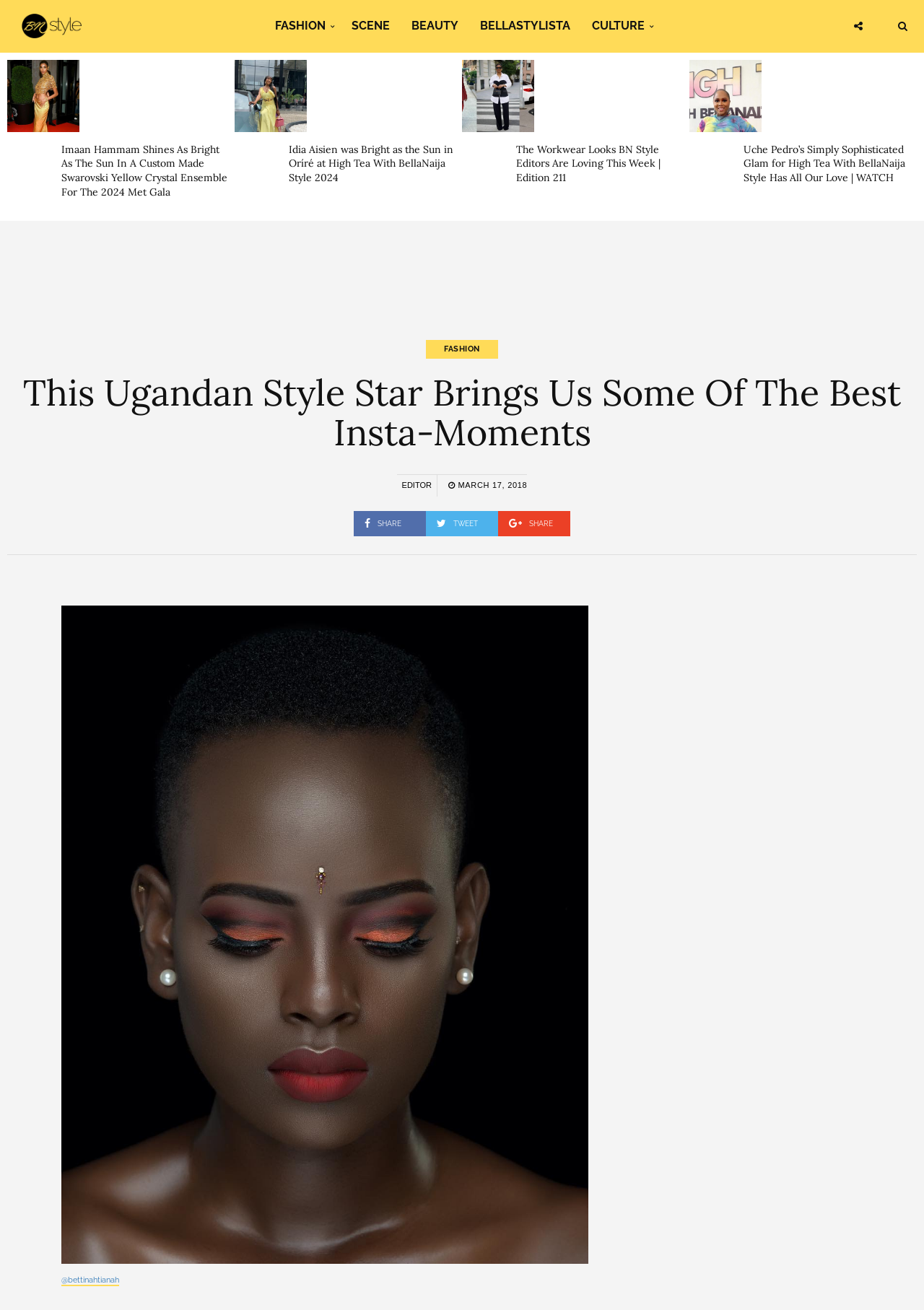What is the title of the first article?
Please interpret the details in the image and answer the question thoroughly.

The first article on the webpage has a heading that reads 'Imaan Hammam Shines As Bright As The Sun In A Custom Made Swarovski Yellow Crystal Ensemble For The 2024 Met Gala'.